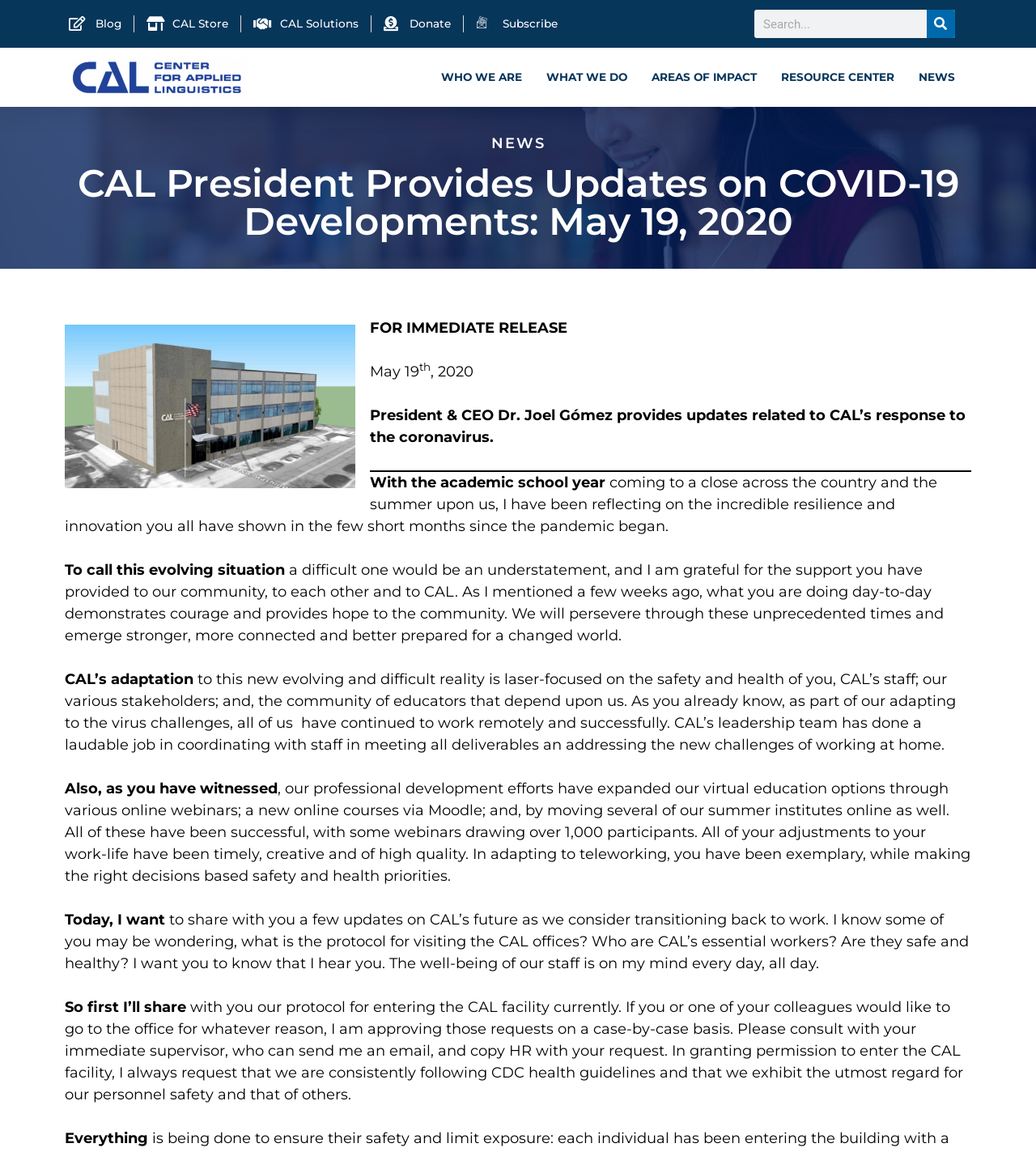Reply to the question with a single word or phrase:
What is the purpose of the search box?

To search the website